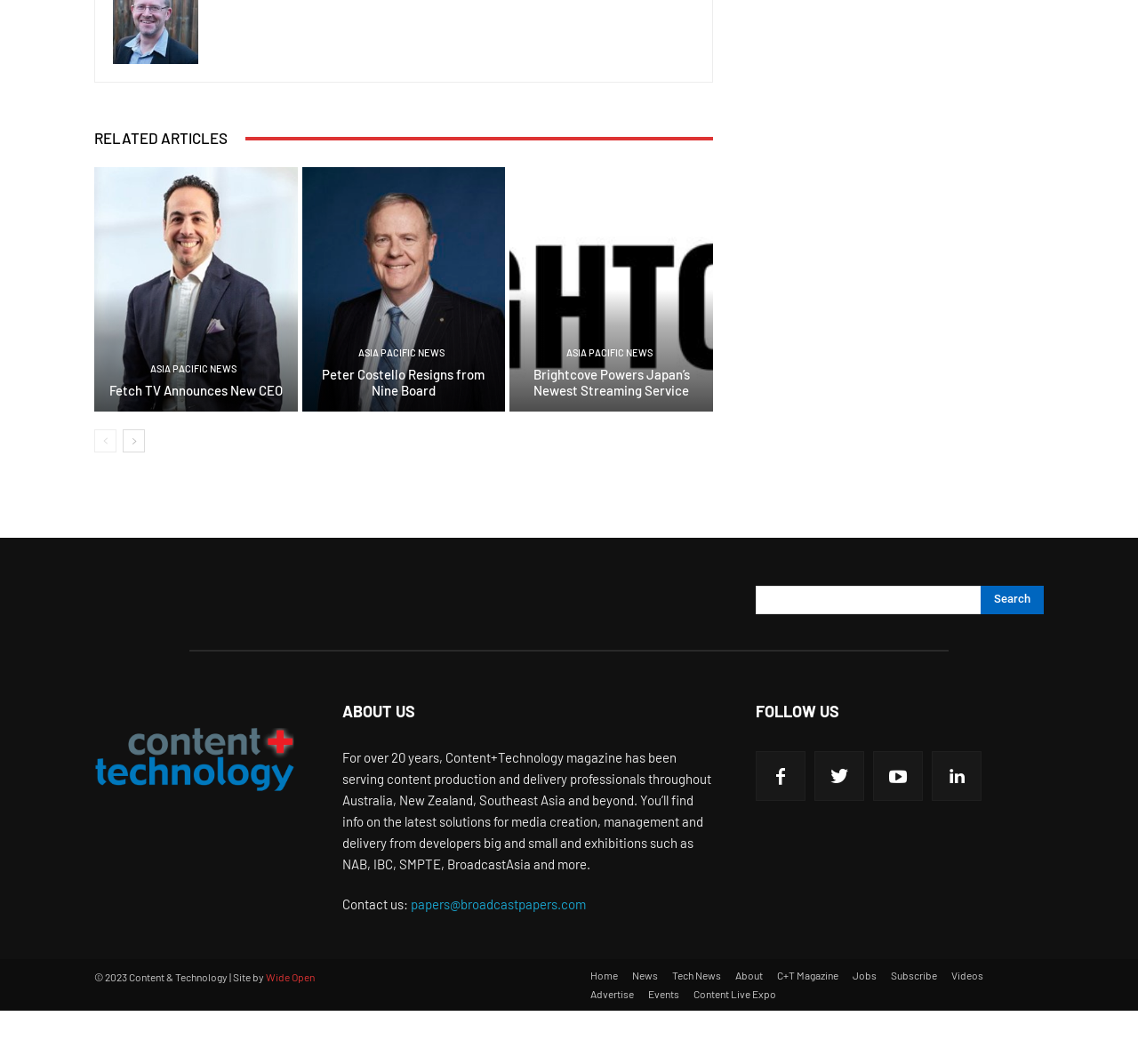Identify the bounding box coordinates of the clickable region to carry out the given instruction: "Go to the home page".

[0.519, 0.91, 0.543, 0.922]